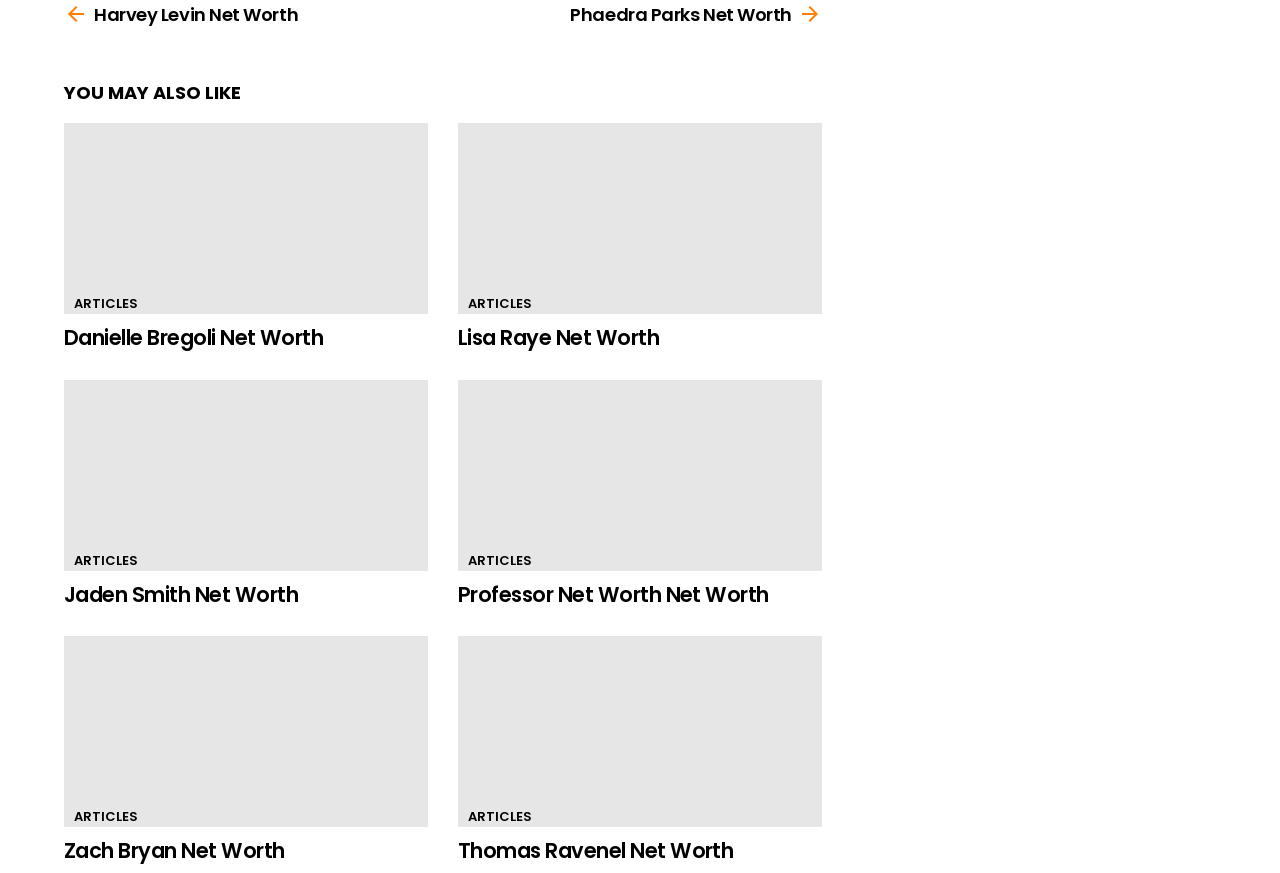How many articles are on this webpage?
Based on the screenshot, provide your answer in one word or phrase.

10